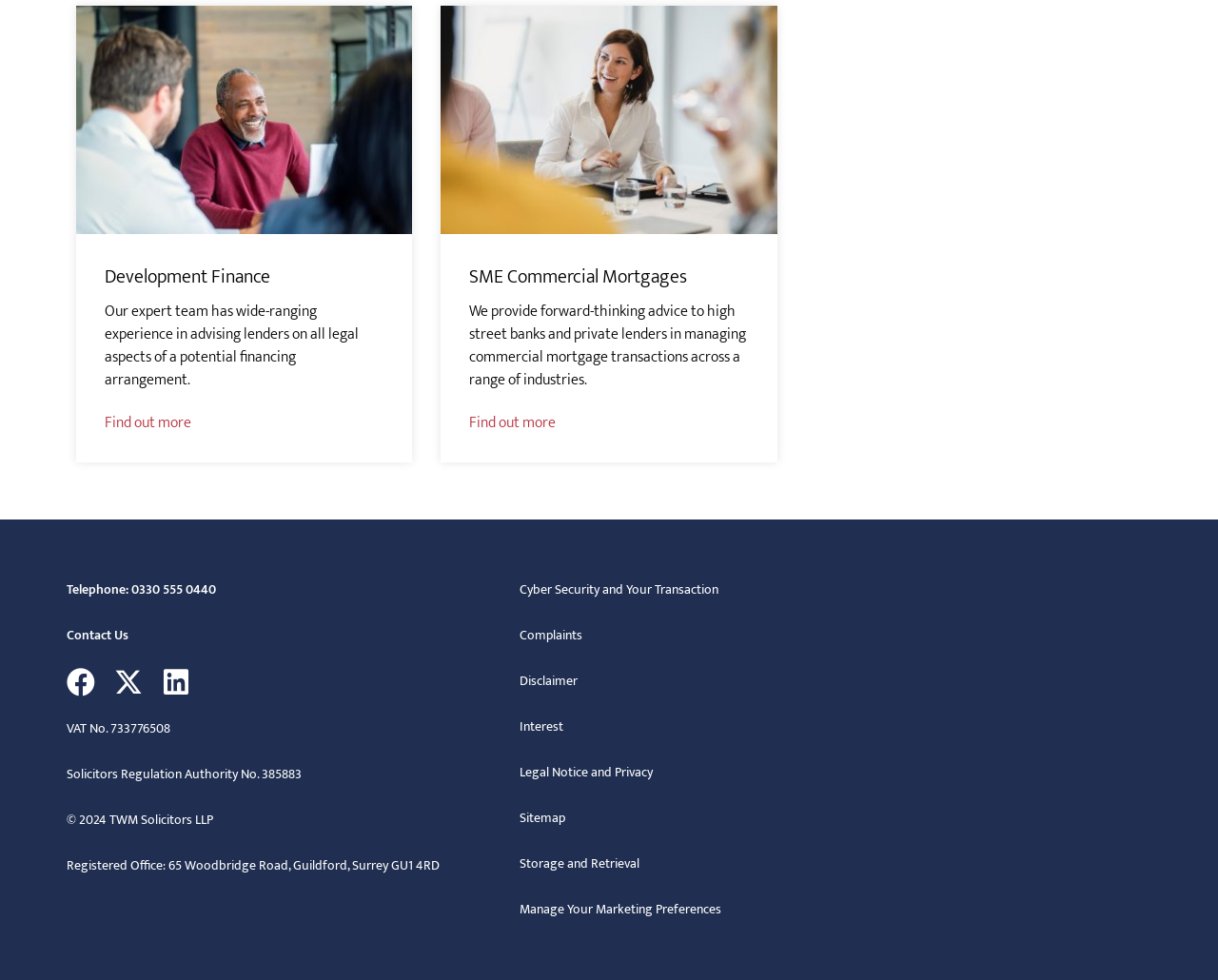Give a one-word or one-phrase response to the question: 
How can I contact this company?

Telephone or Contact Us link